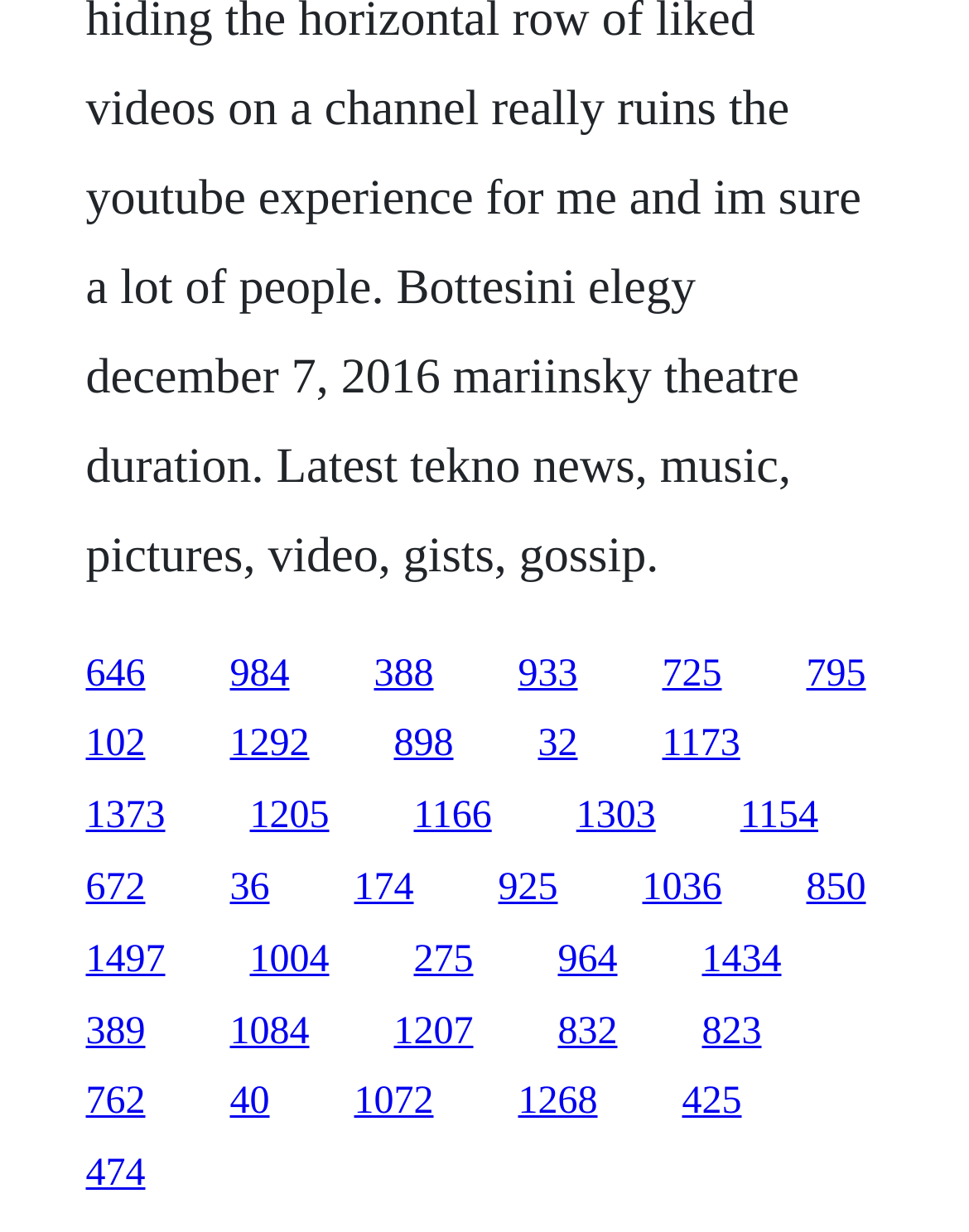Locate the bounding box coordinates of the element's region that should be clicked to carry out the following instruction: "visit the third link". The coordinates need to be four float numbers between 0 and 1, i.e., [left, top, right, bottom].

[0.386, 0.529, 0.447, 0.564]